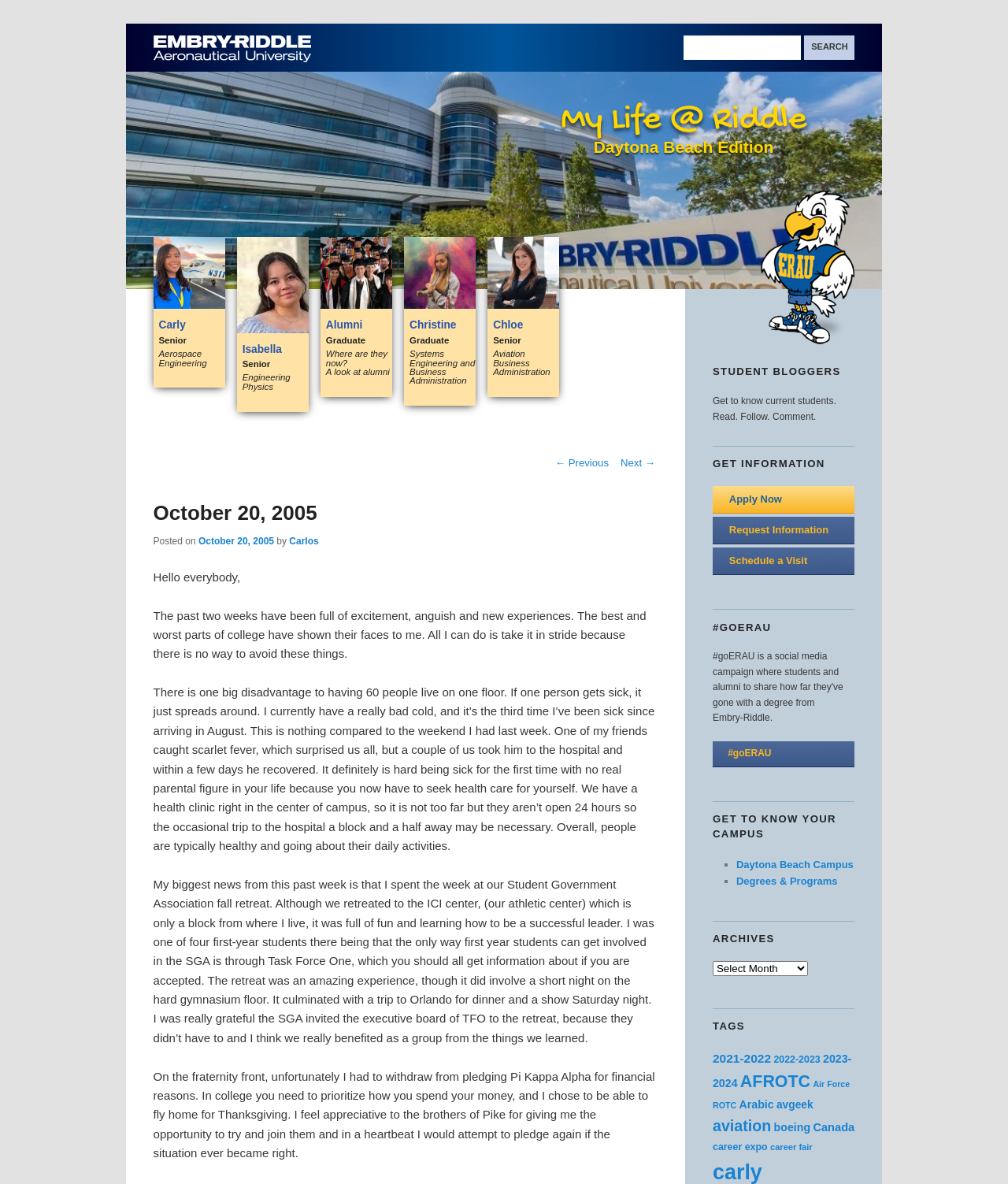Please identify the bounding box coordinates of the element's region that needs to be clicked to fulfill the following instruction: "Get to know current students". The bounding box coordinates should consist of four float numbers between 0 and 1, i.e., [left, top, right, bottom].

[0.707, 0.334, 0.829, 0.343]